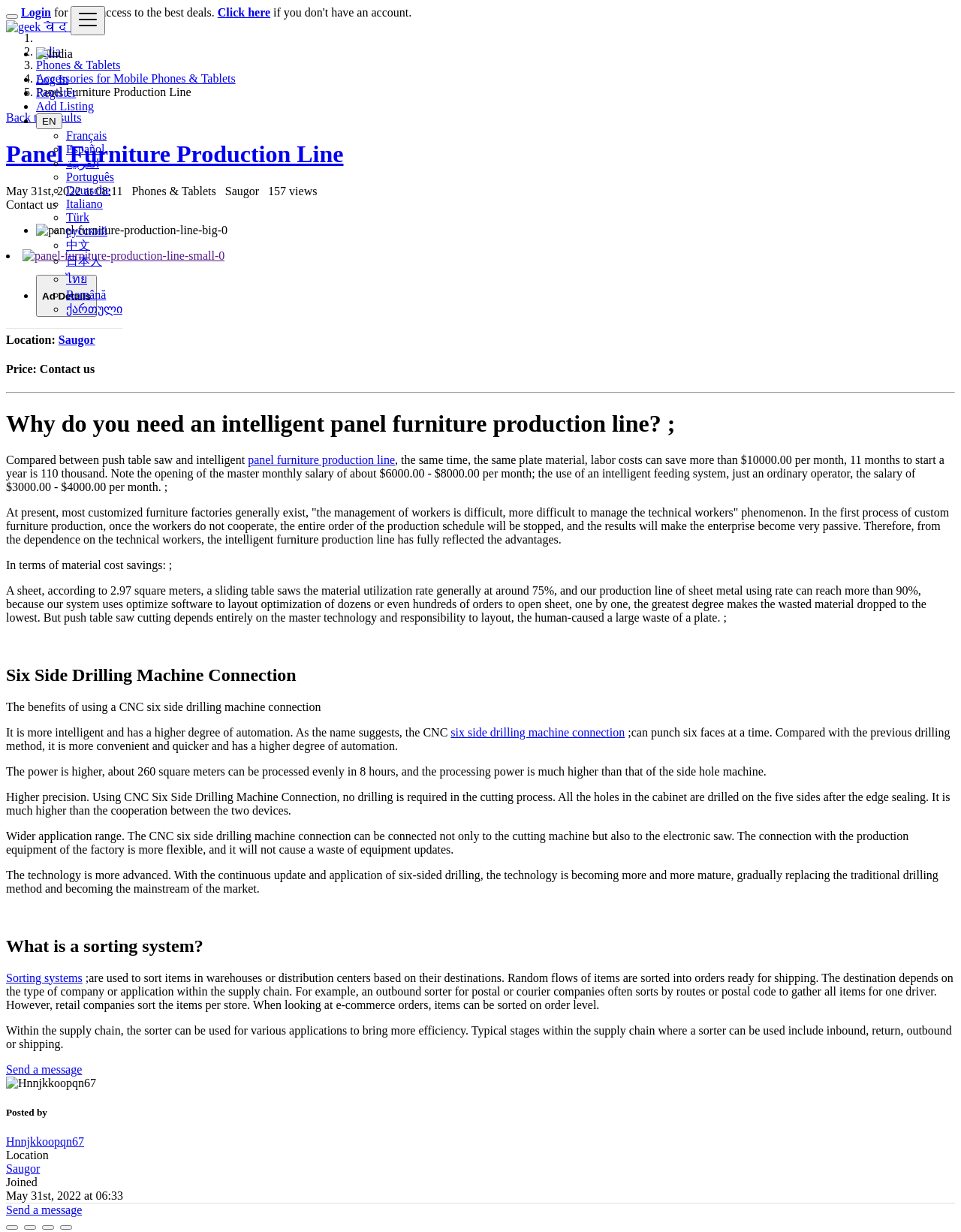Generate the text of the webpage's primary heading.

Panel Furniture Production Line